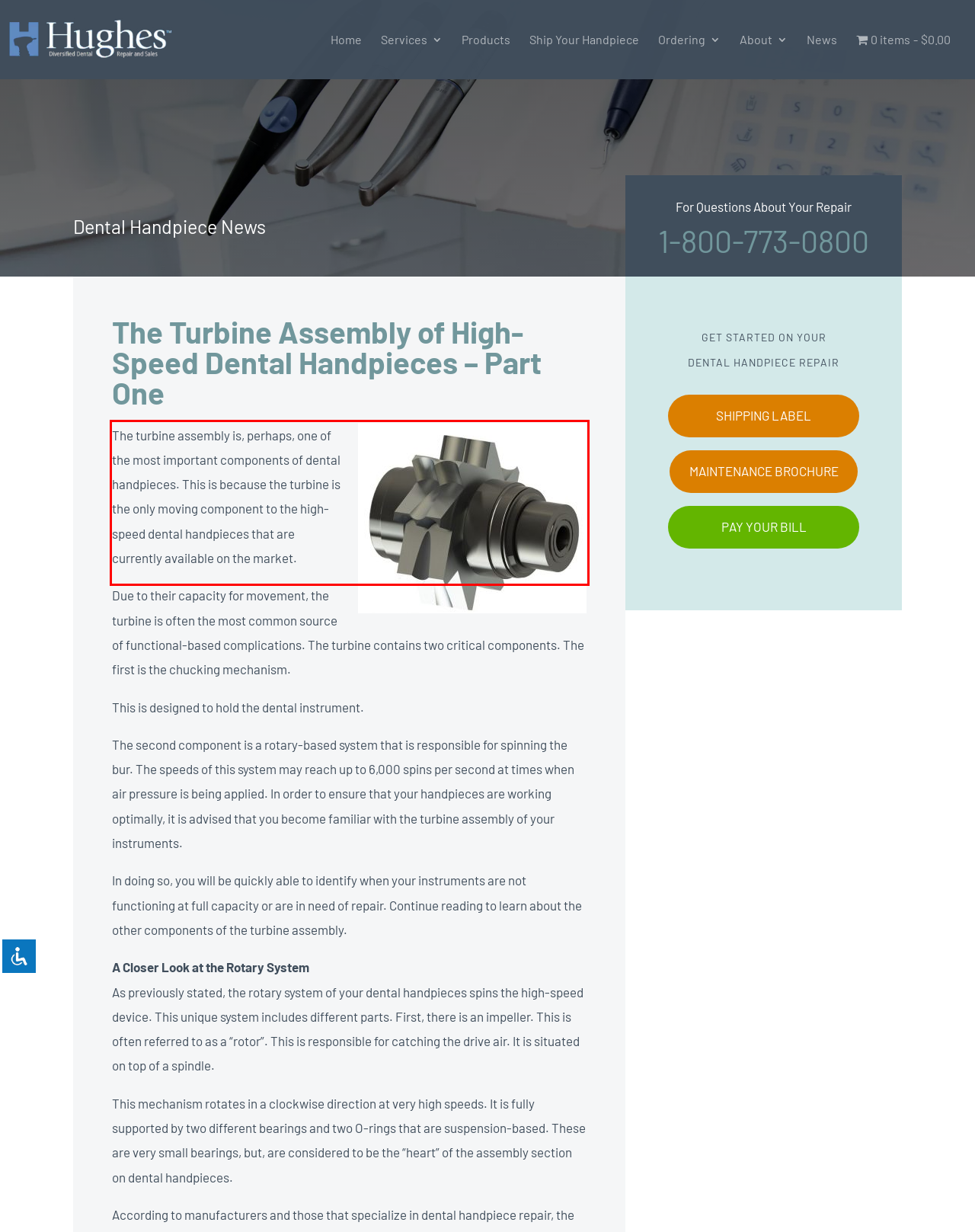You have a screenshot of a webpage, and there is a red bounding box around a UI element. Utilize OCR to extract the text within this red bounding box.

The turbine assembly is, perhaps, one of the most important components of dental handpieces. This is because the turbine is the only moving component to the high-speed dental handpieces that are currently available on the market.